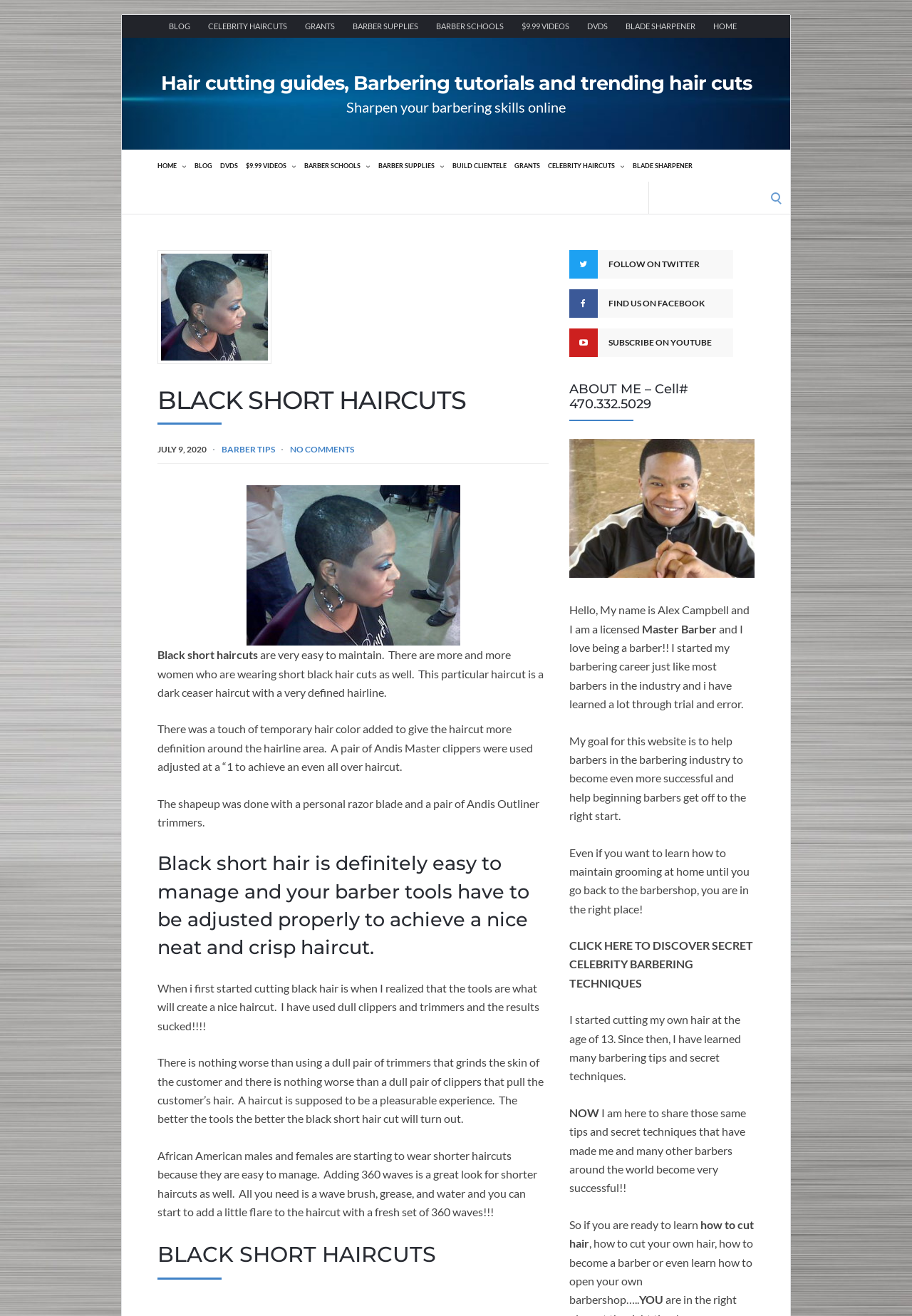Please determine the bounding box coordinates of the area that needs to be clicked to complete this task: 'view 64 Life Cards'. The coordinates must be four float numbers between 0 and 1, formatted as [left, top, right, bottom].

None